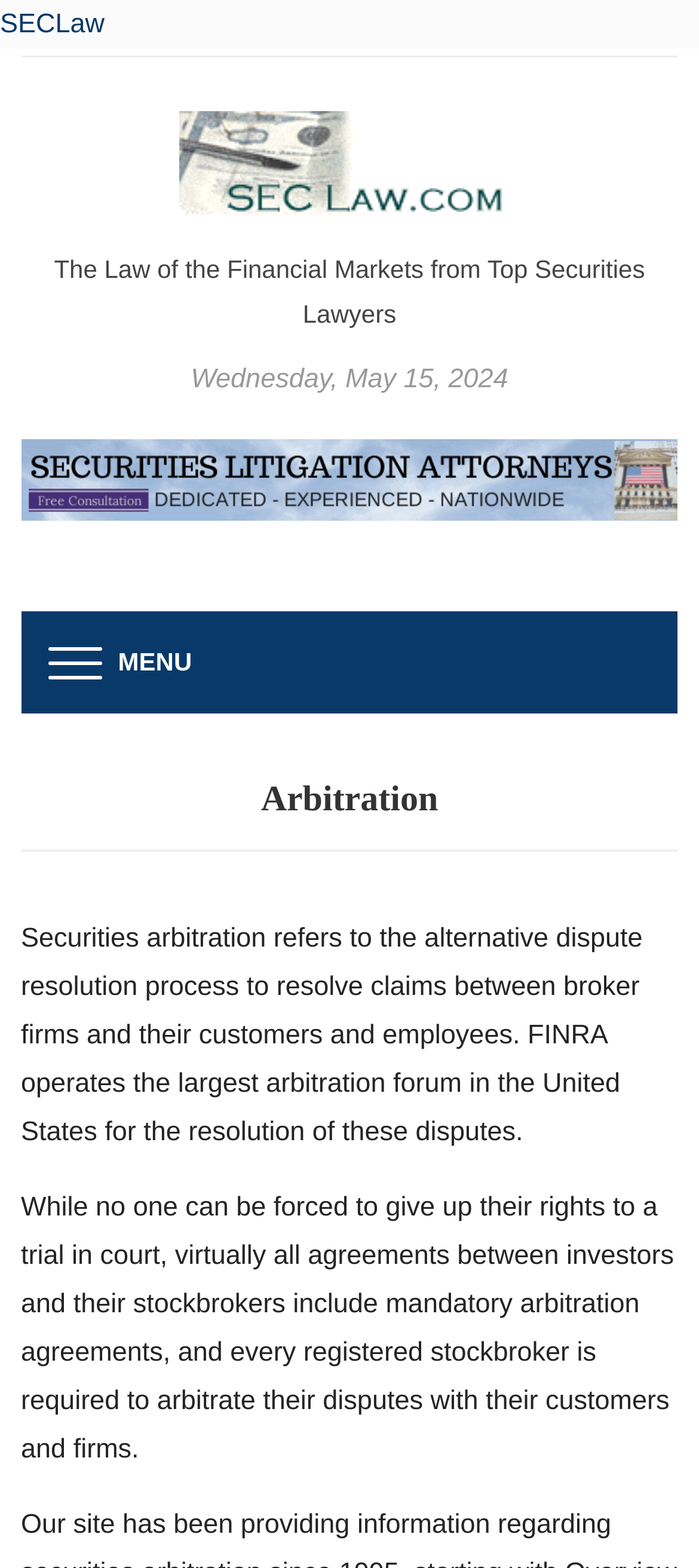What is the date mentioned on the webpage? Using the information from the screenshot, answer with a single word or phrase.

Wednesday, May 15, 2024